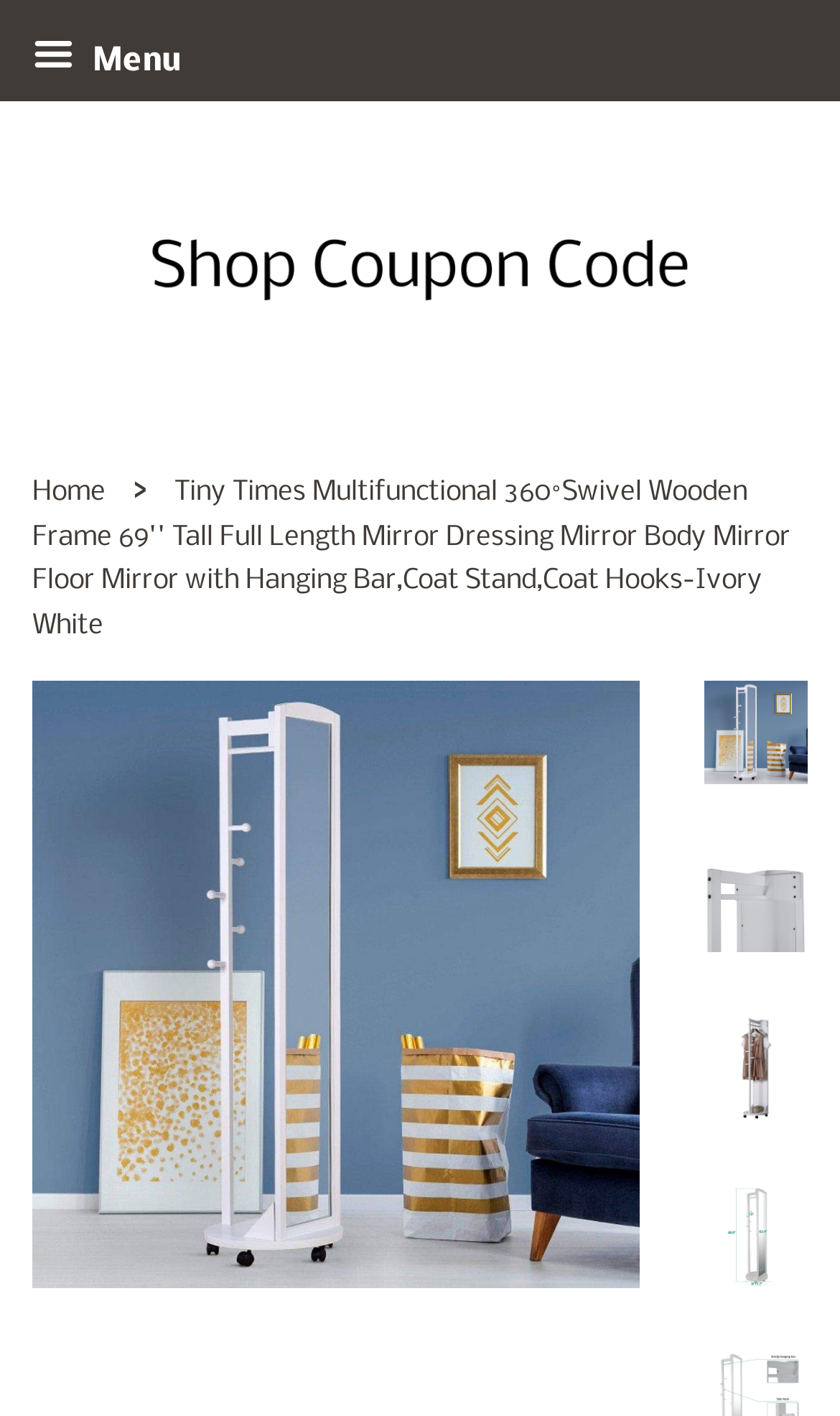Pinpoint the bounding box coordinates of the clickable area needed to execute the instruction: "View the product image". The coordinates should be specified as four float numbers between 0 and 1, i.e., [left, top, right, bottom].

[0.038, 0.481, 0.762, 0.91]